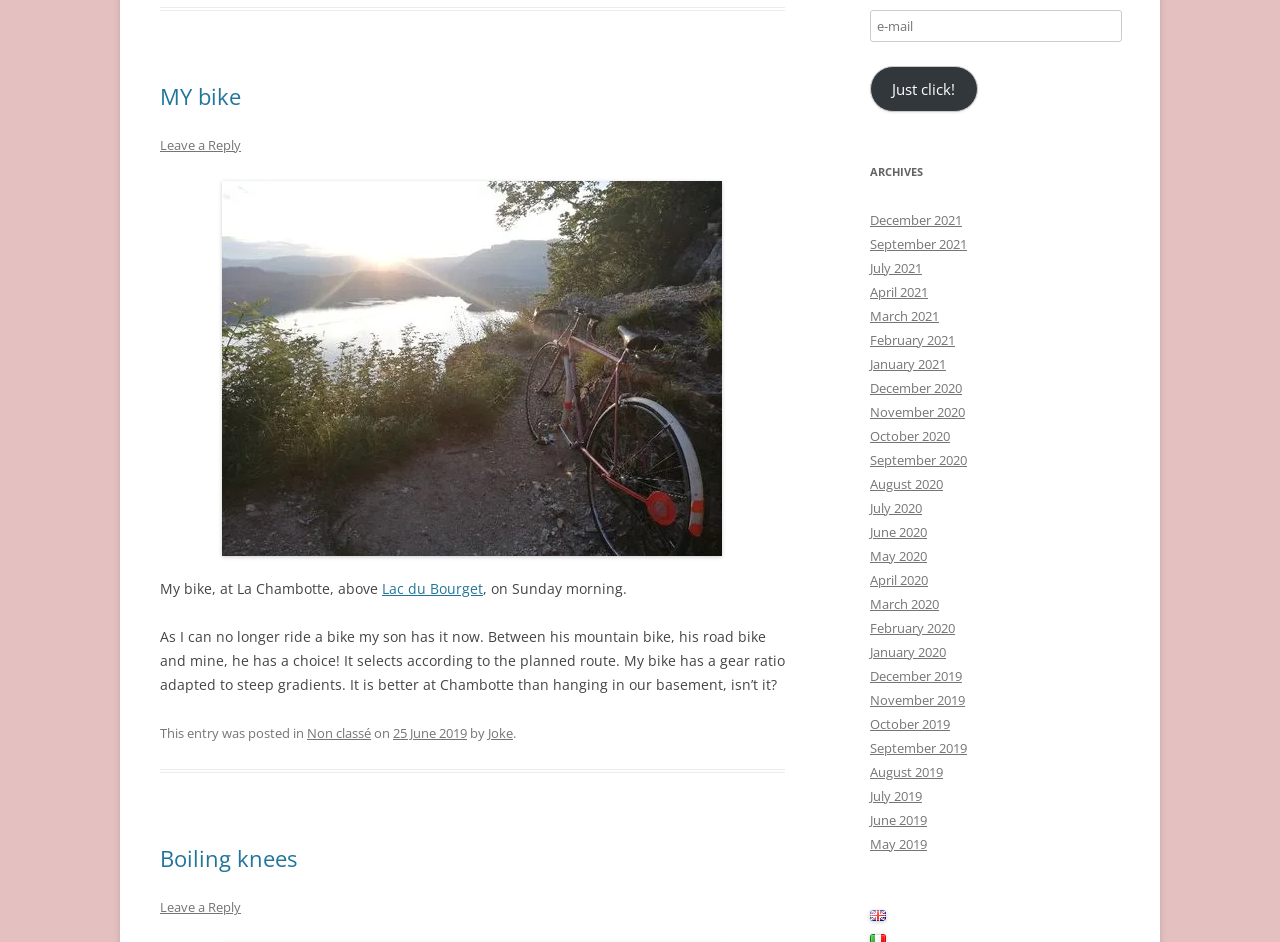Determine the coordinates of the bounding box that should be clicked to complete the instruction: "Leave a reply to the post 'Boiling knees'". The coordinates should be represented by four float numbers between 0 and 1: [left, top, right, bottom].

[0.125, 0.954, 0.188, 0.973]